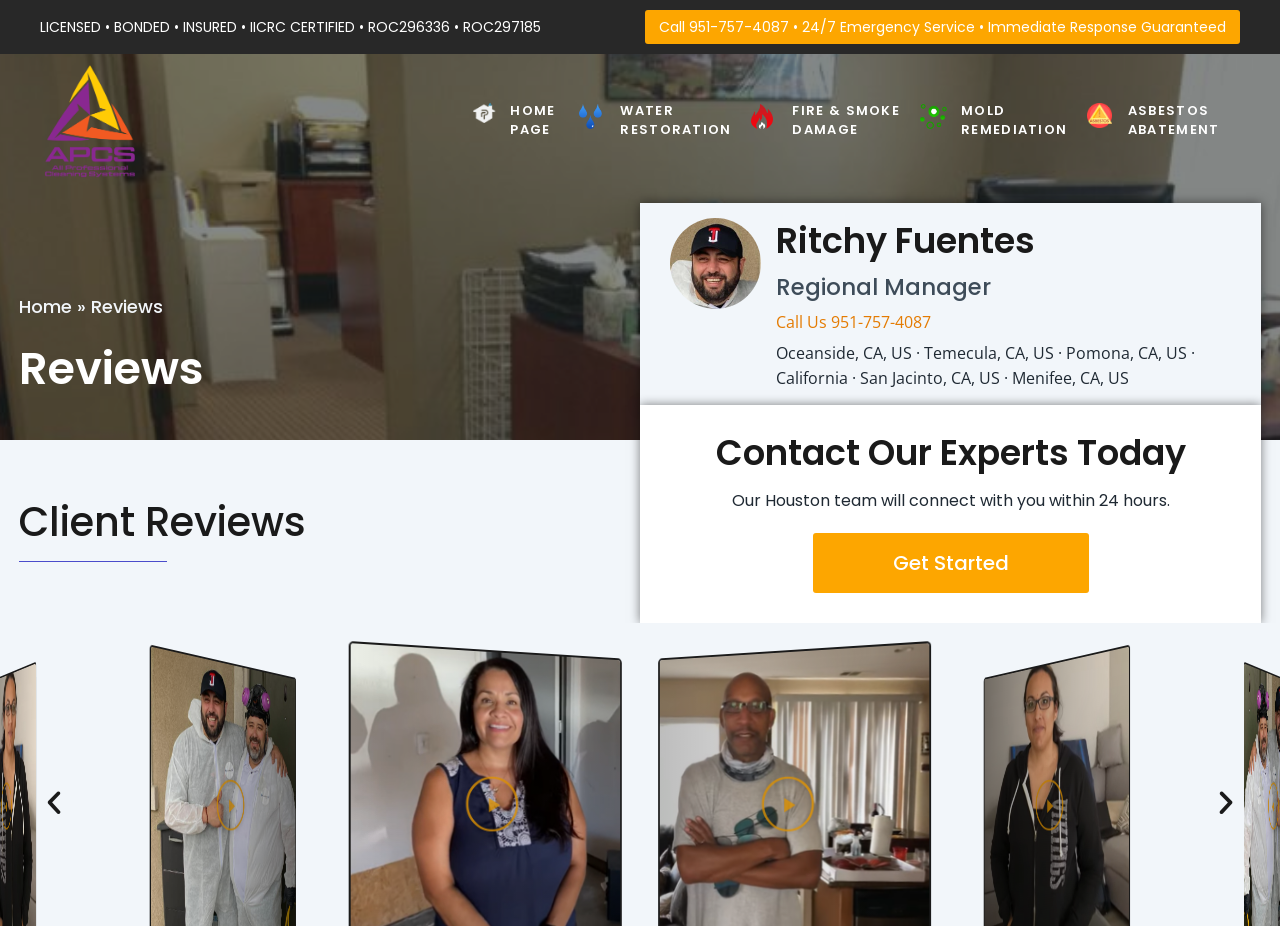Could you find the bounding box coordinates of the clickable area to complete this instruction: "Read client reviews"?

[0.015, 0.539, 0.477, 0.587]